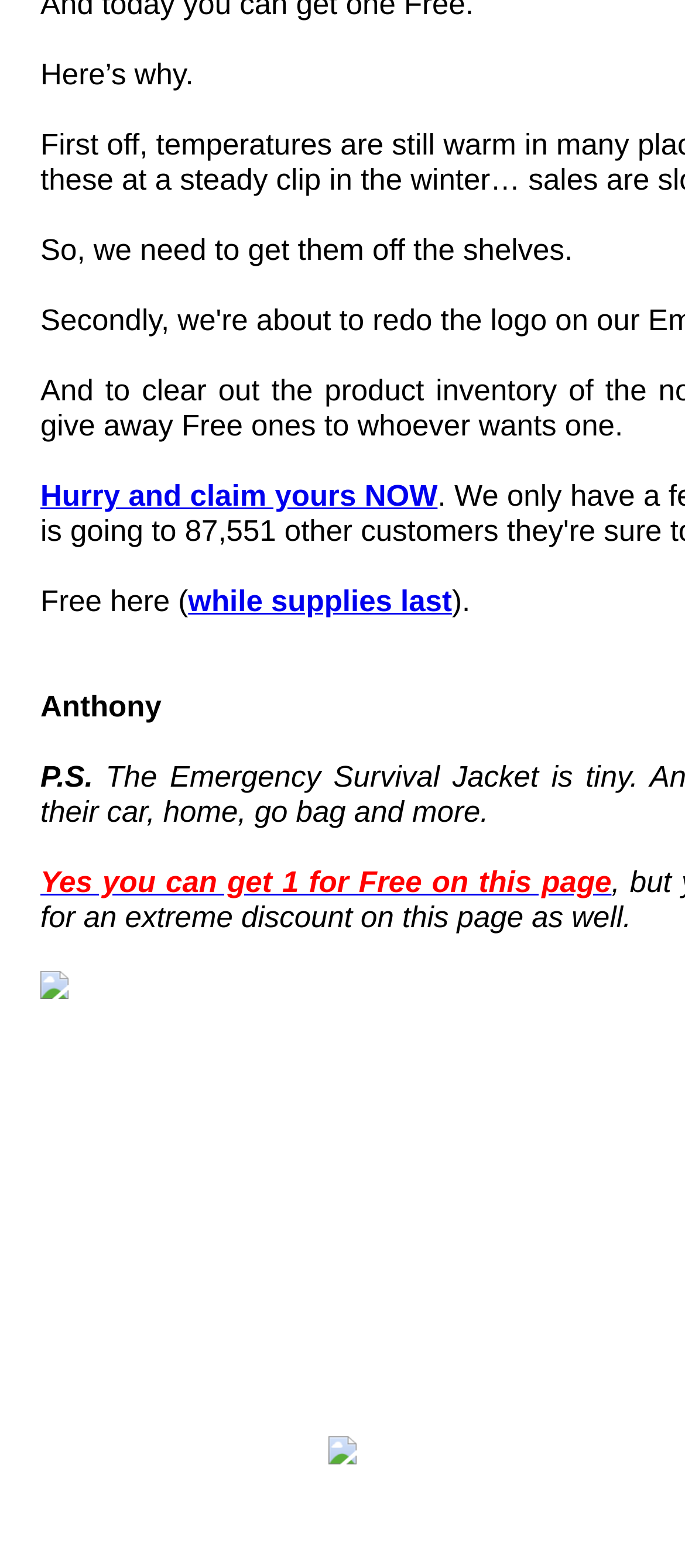Given the description "Hurry and claim yours NOW", determine the bounding box of the corresponding UI element.

[0.059, 0.306, 0.639, 0.327]